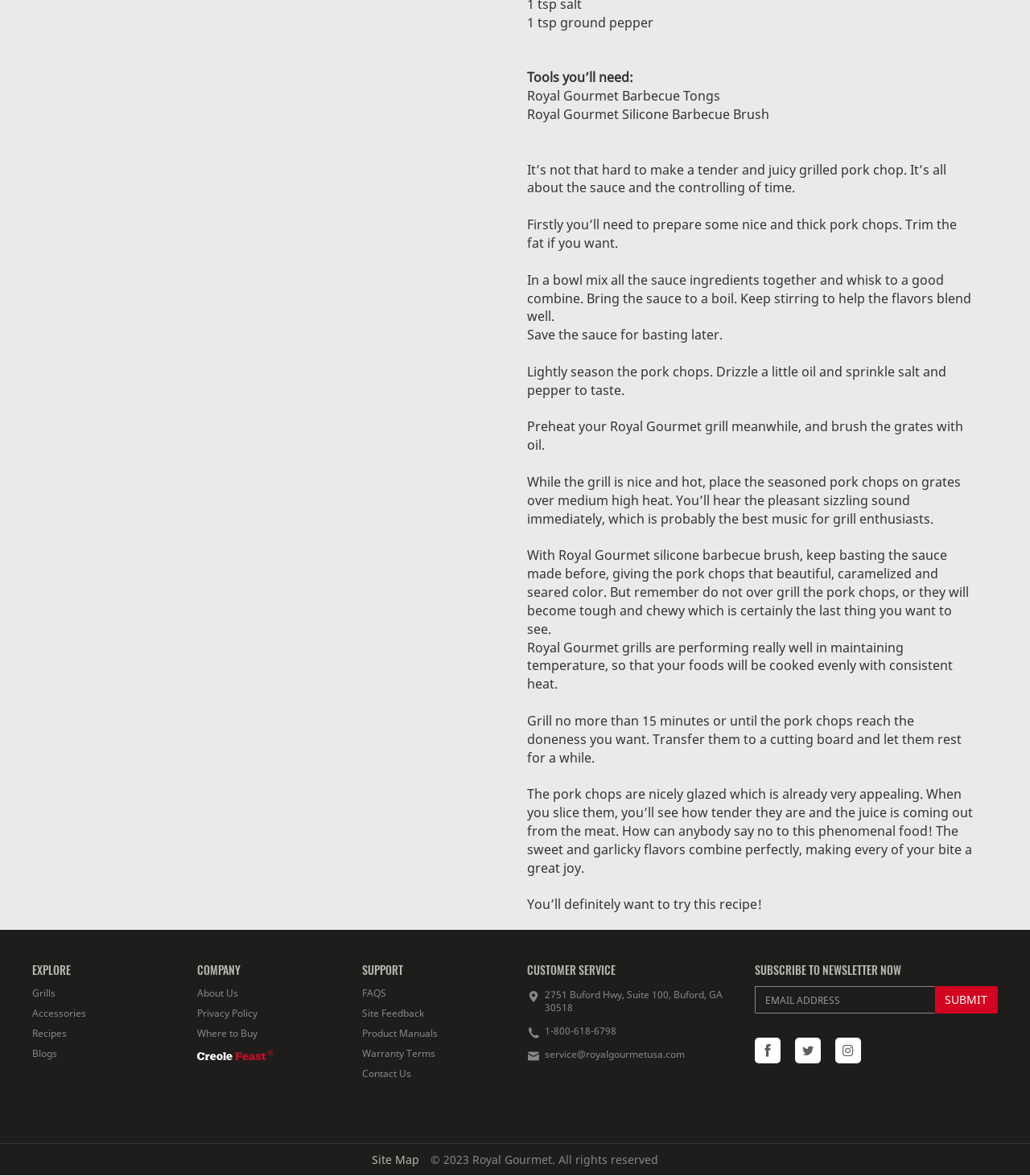Please identify the bounding box coordinates of the element that needs to be clicked to perform the following instruction: "Click on the 'FAQS' link".

[0.352, 0.839, 0.375, 0.85]